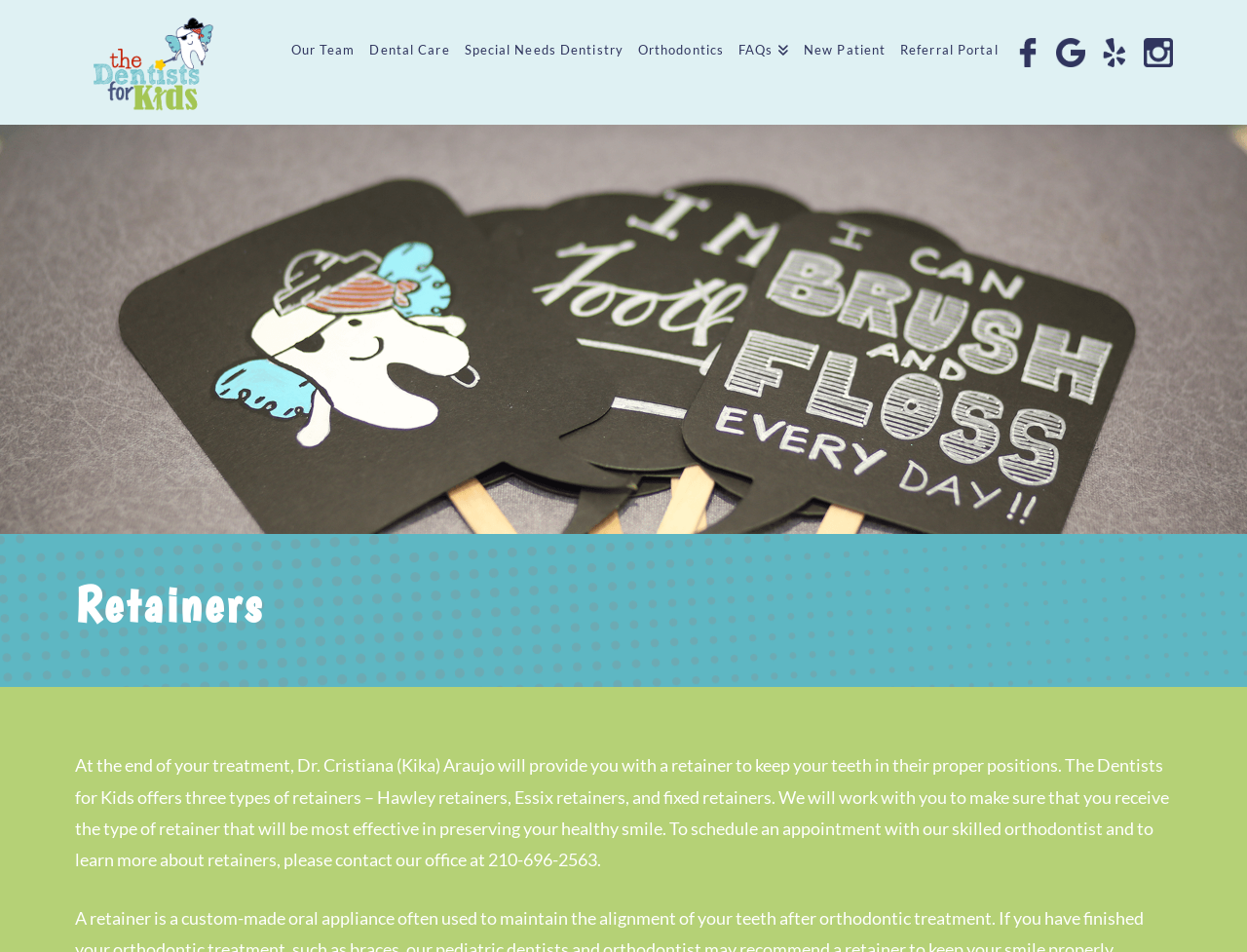Please find the bounding box for the UI component described as follows: "Special Needs Dentistry".

[0.366, 0.0, 0.505, 0.092]